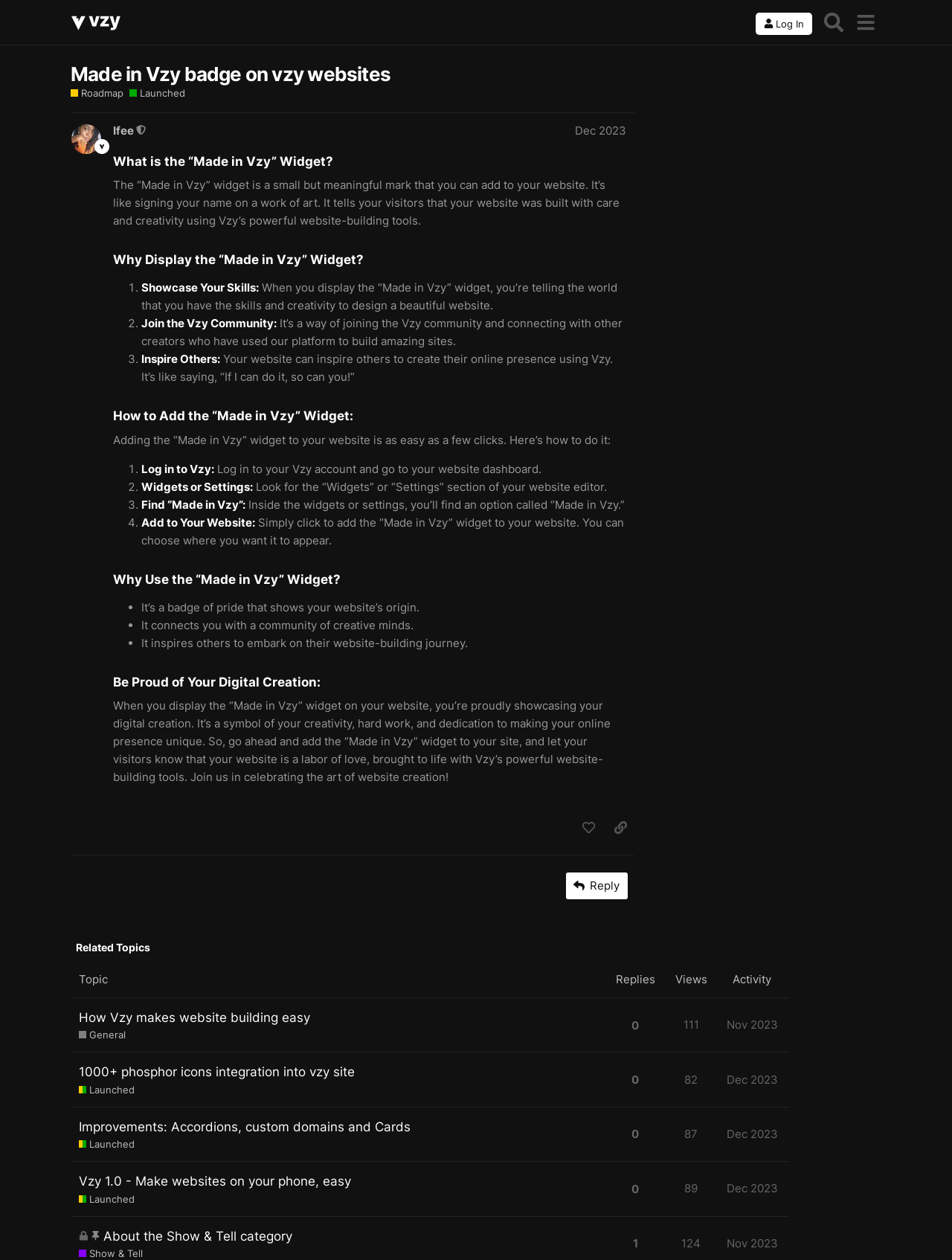Find the bounding box coordinates of the area to click in order to follow the instruction: "Search in the forum".

[0.859, 0.005, 0.892, 0.03]